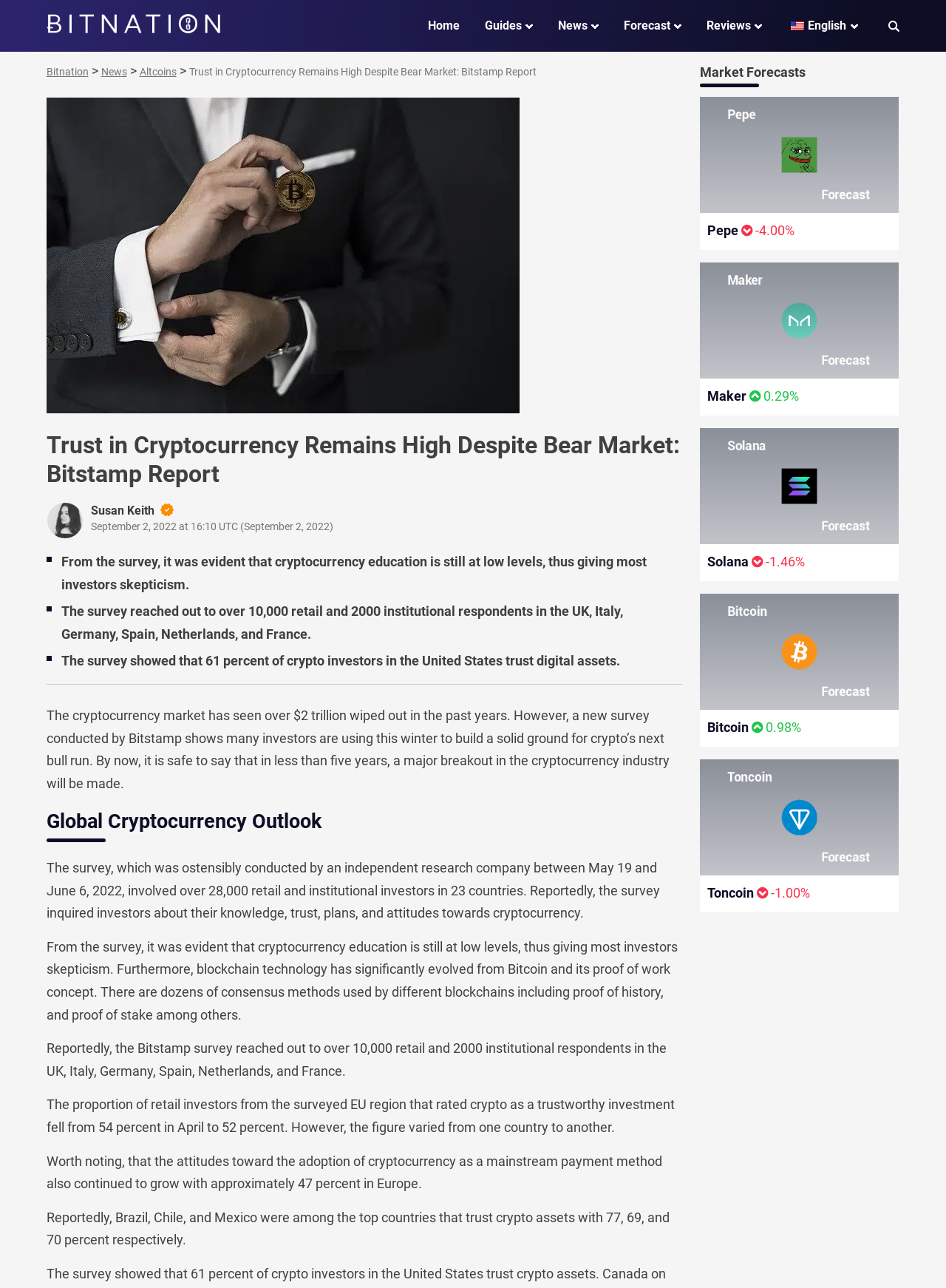How many countries were involved in the survey?
Give a detailed explanation using the information visible in the image.

The article mentions that 'the survey, which was ostensibly conducted by an independent research company between May 19 and June 6, 2022, involved over 28,000 retail and institutional investors in 23 countries.' This information can be found in the article's body, specifically in the section discussing the survey's methodology.